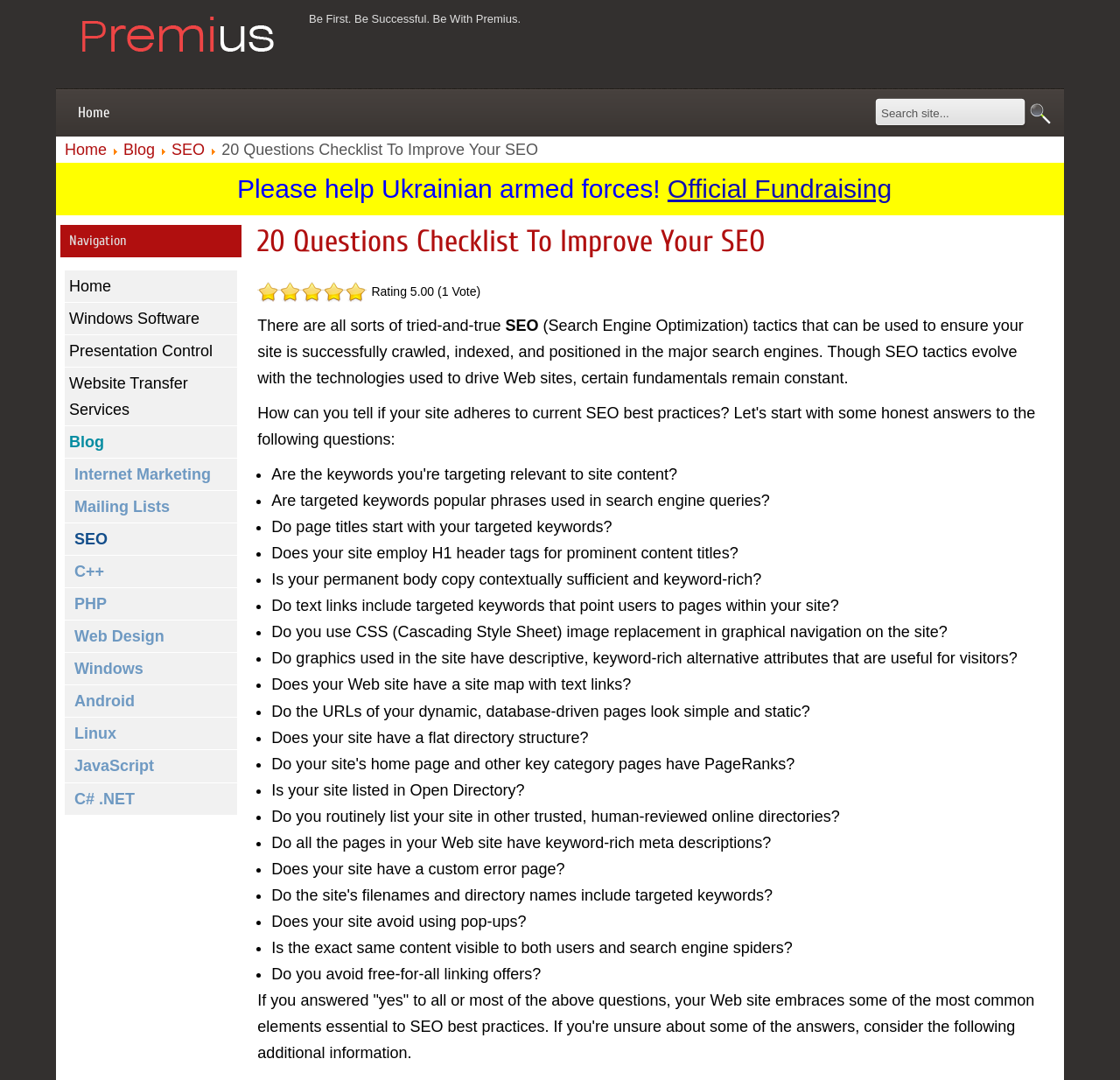Could you indicate the bounding box coordinates of the region to click in order to complete this instruction: "Order online".

None